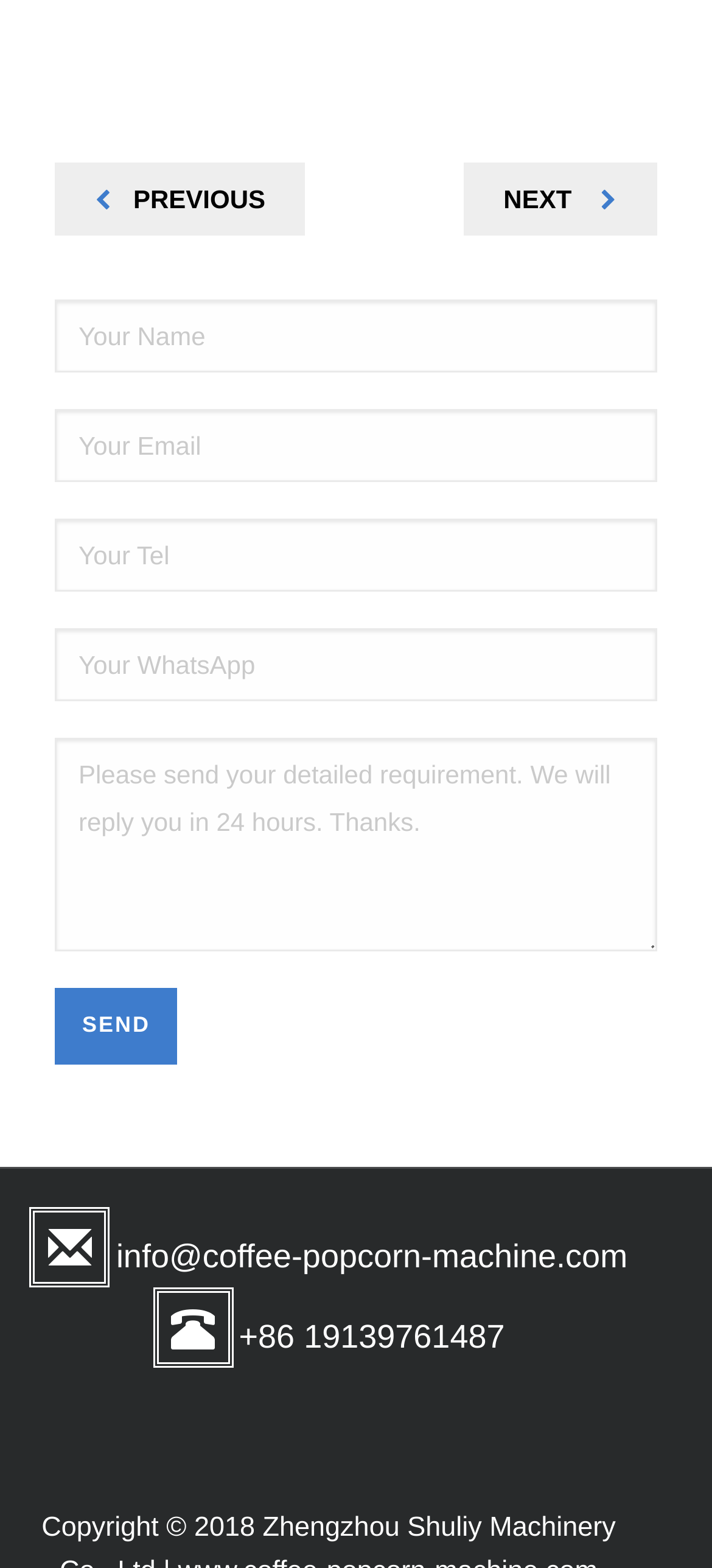Based on the image, provide a detailed response to the question:
What is the phone number provided on this webpage?

The phone number provided on this webpage is '+86 19139761487', which can be used to contact the website owner or administrator.